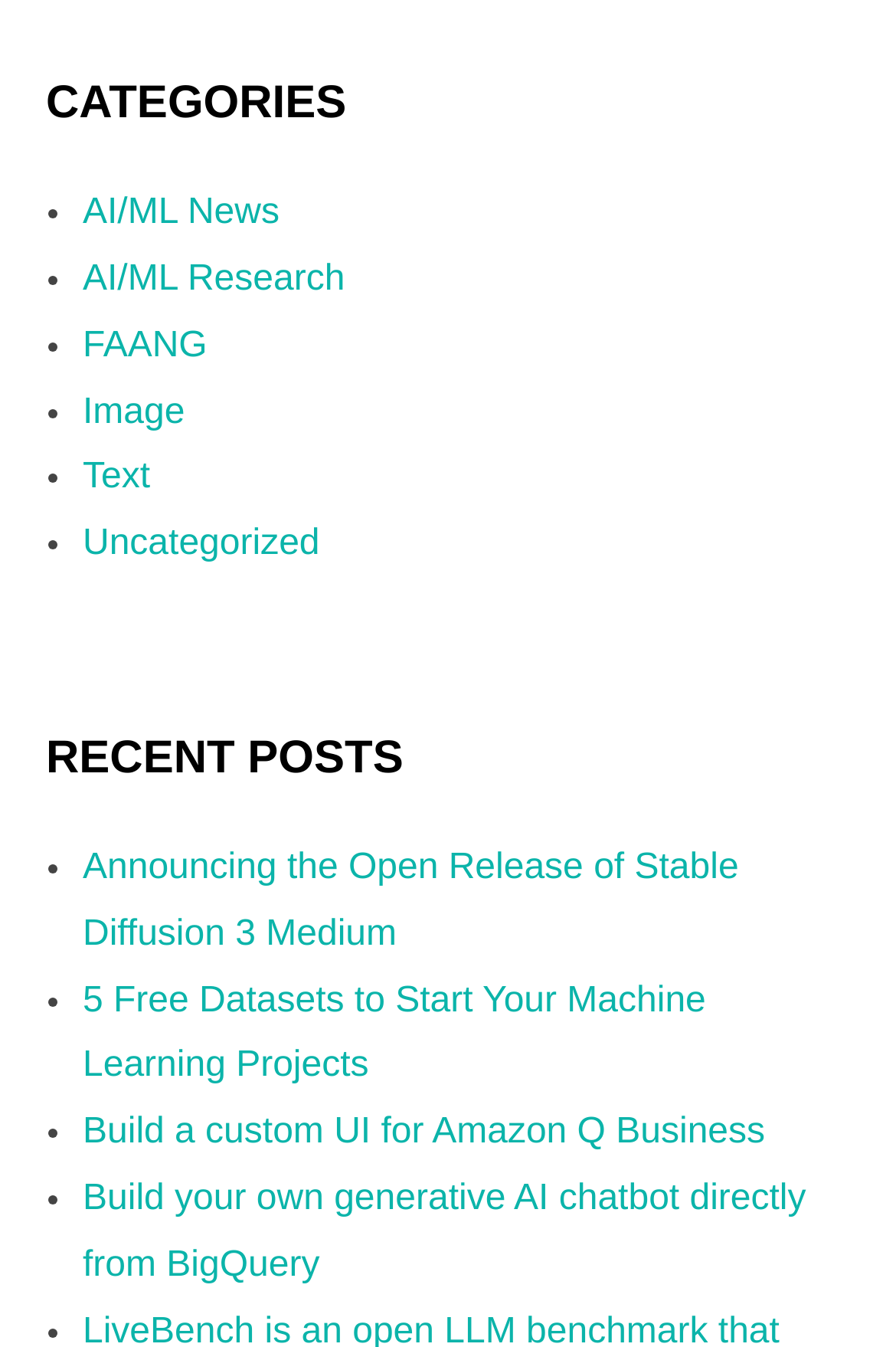Could you specify the bounding box coordinates for the clickable section to complete the following instruction: "browse recent posts"?

[0.051, 0.539, 0.949, 0.587]